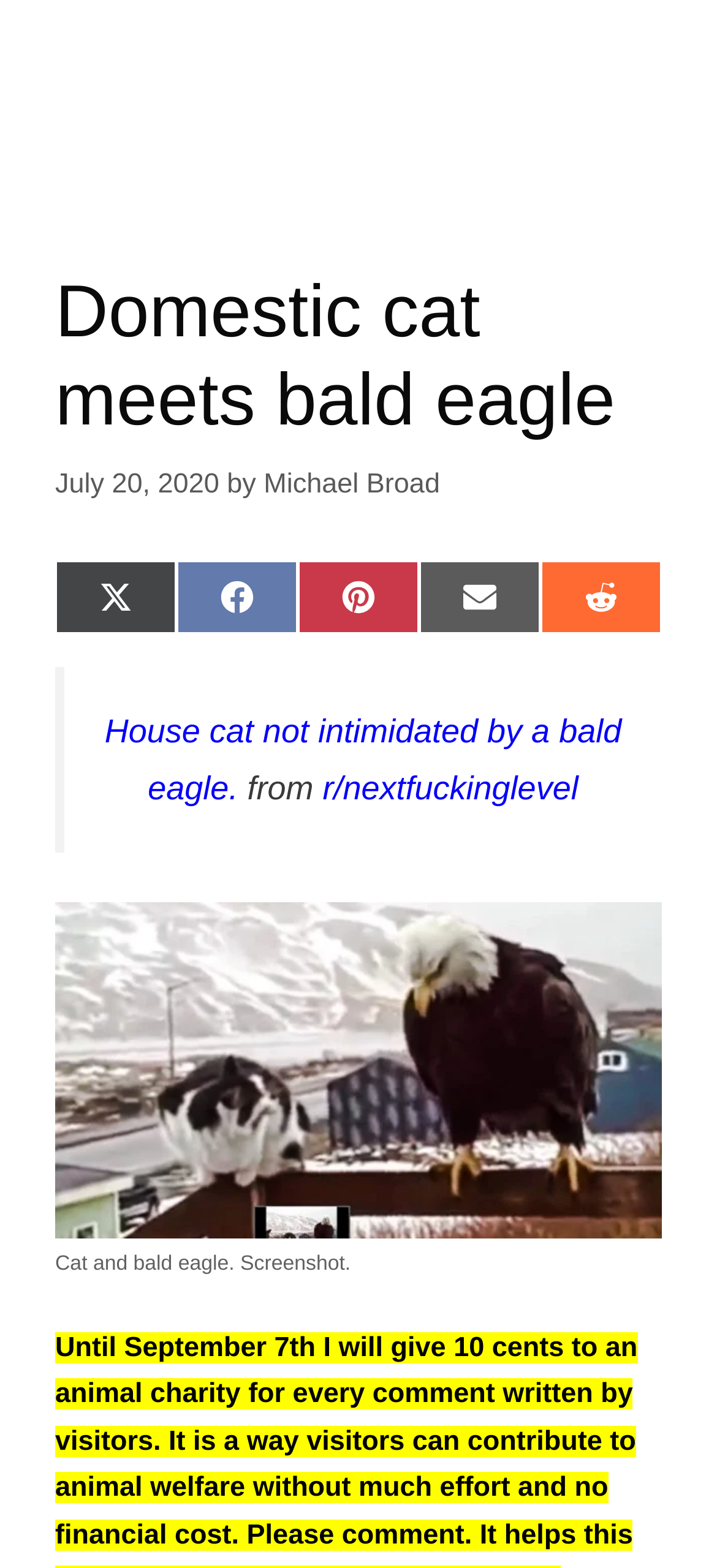Using the provided description: "Share on Pinterest", find the bounding box coordinates of the corresponding UI element. The output should be four float numbers between 0 and 1, in the format [left, top, right, bottom].

[0.415, 0.357, 0.585, 0.404]